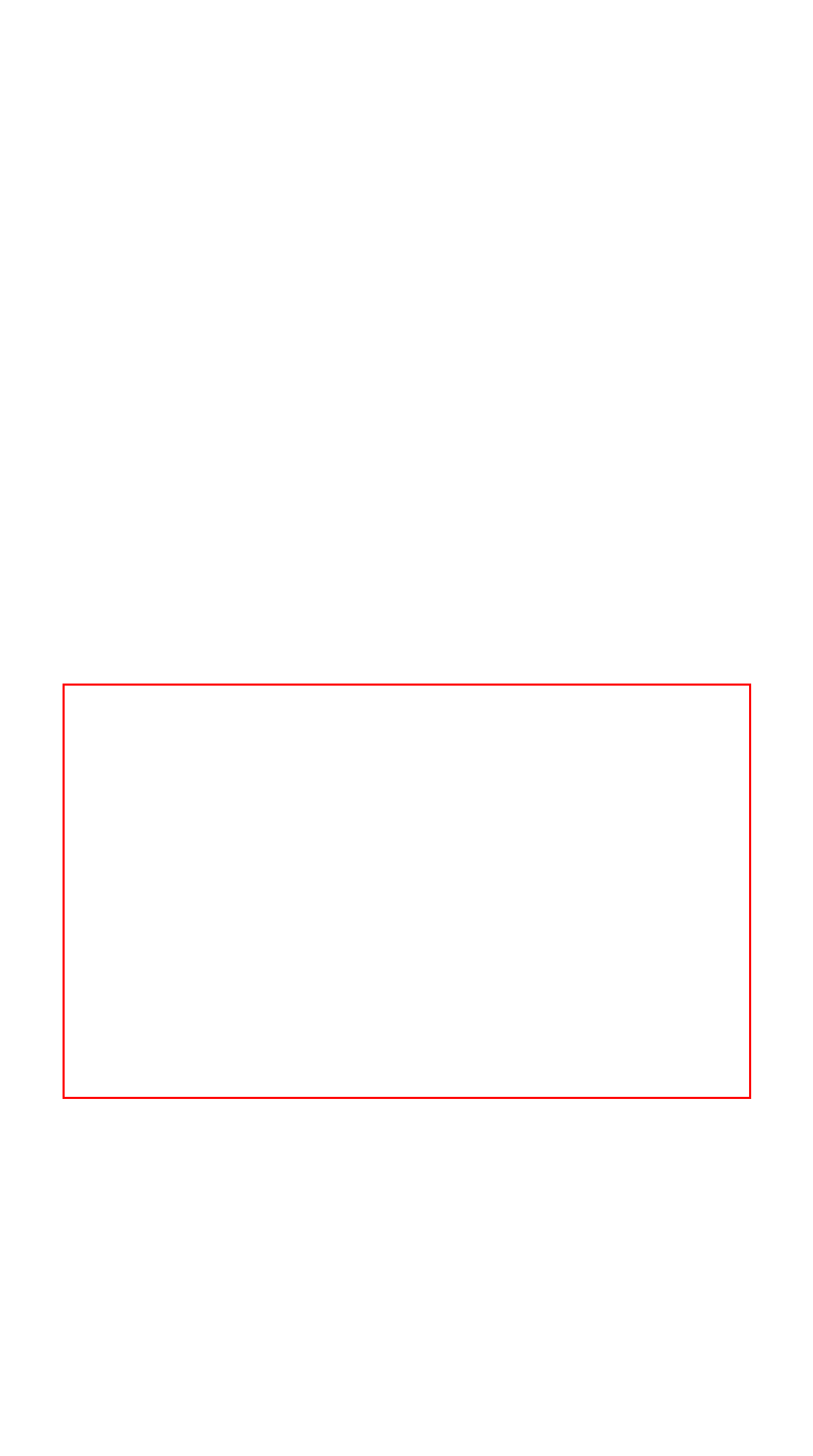Identify the text inside the red bounding box in the provided webpage screenshot and transcribe it.

Another project I get complements on is CFViz, because apparently a lot of CS students use it and has around 1k stars on GitHub. But it's really a simple web app that fetches data with the Codeforces API and visualizes them with google charts.